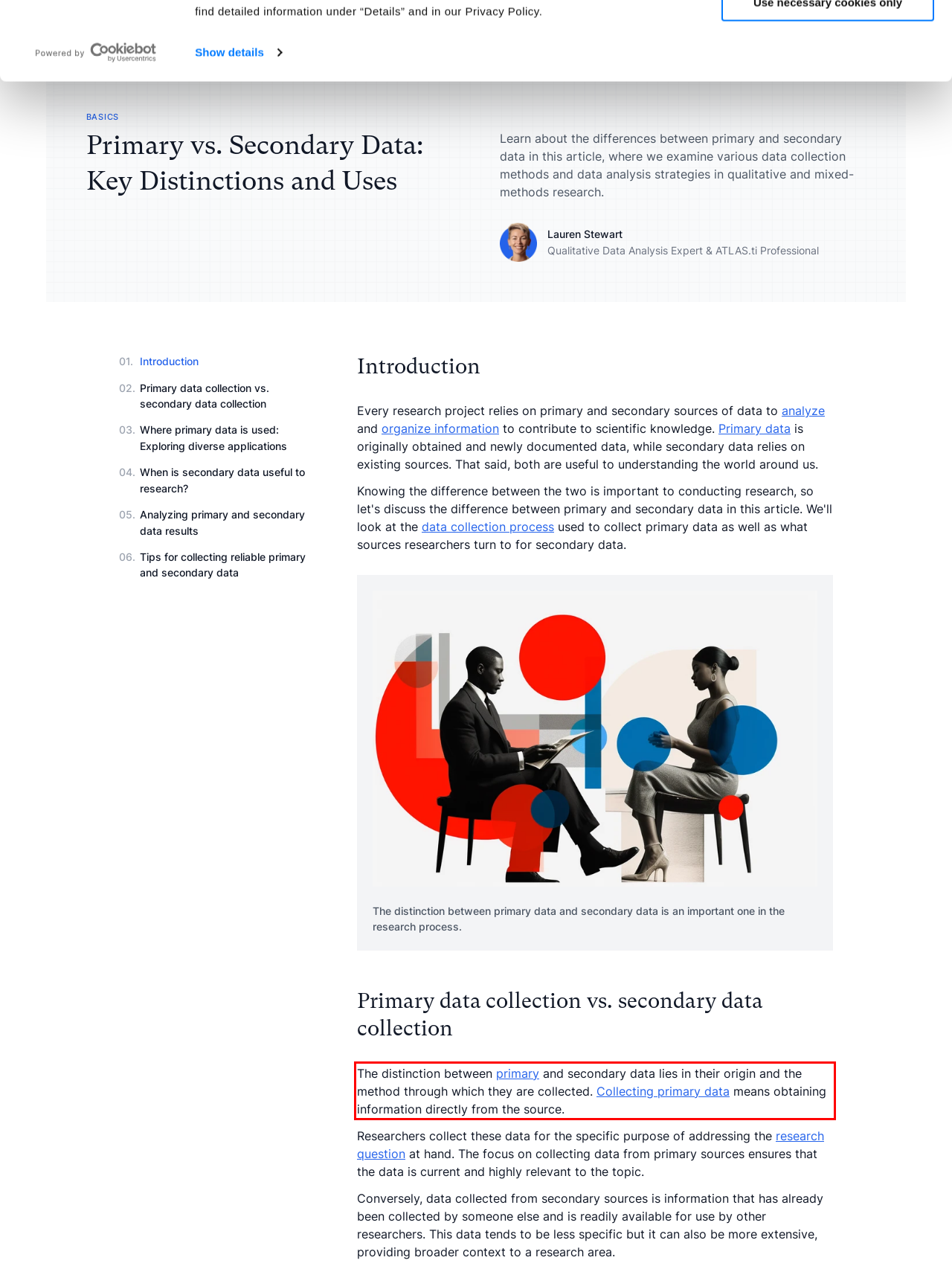Given the screenshot of a webpage, identify the red rectangle bounding box and recognize the text content inside it, generating the extracted text.

The distinction between primary and secondary data lies in their origin and the method through which they are collected. Collecting primary data means obtaining information directly from the source.